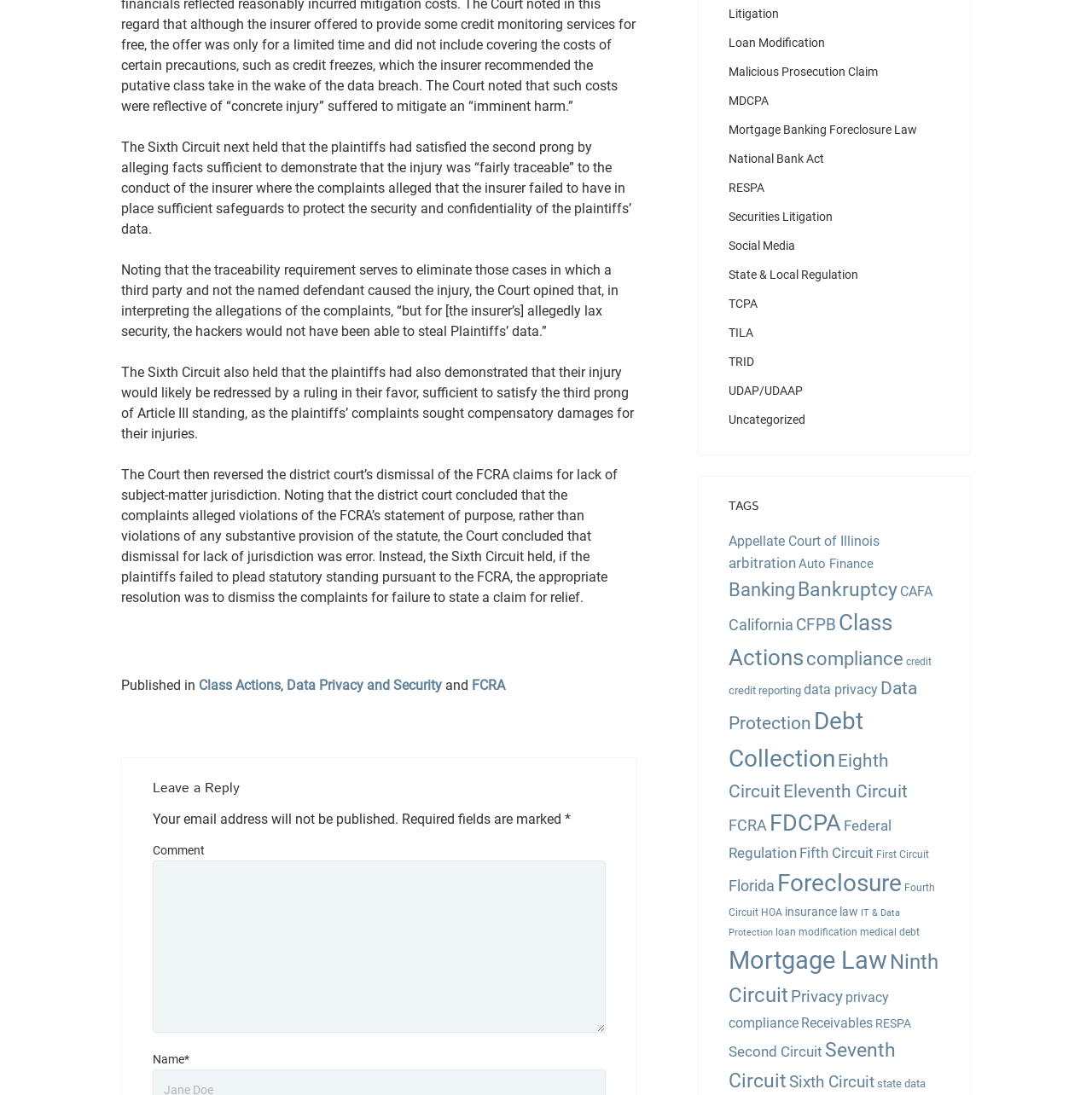Specify the bounding box coordinates of the element's region that should be clicked to achieve the following instruction: "Click on 'Print Friendly, PDF & Email'". The bounding box coordinates consist of four float numbers between 0 and 1, in the format [left, top, right, bottom].

[0.111, 0.581, 0.199, 0.596]